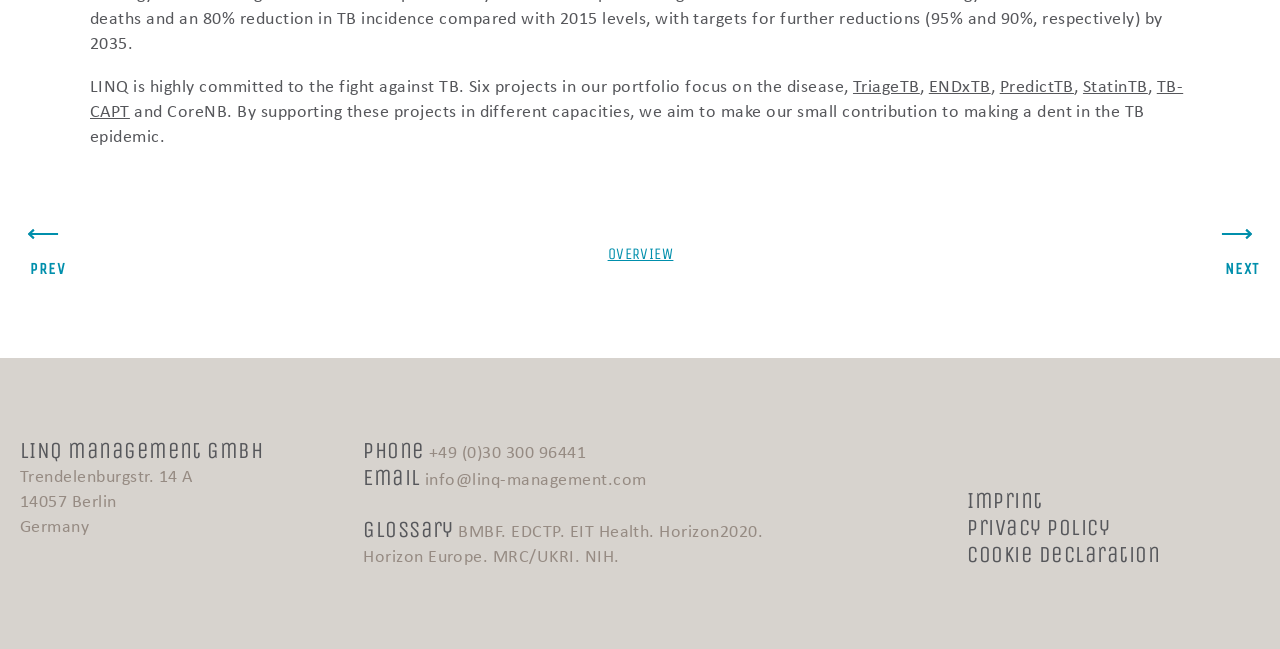Locate the bounding box coordinates of the clickable region necessary to complete the following instruction: "Go to the NEXT page". Provide the coordinates in the format of four float numbers between 0 and 1, i.e., [left, top, right, bottom].

[0.949, 0.353, 0.984, 0.429]